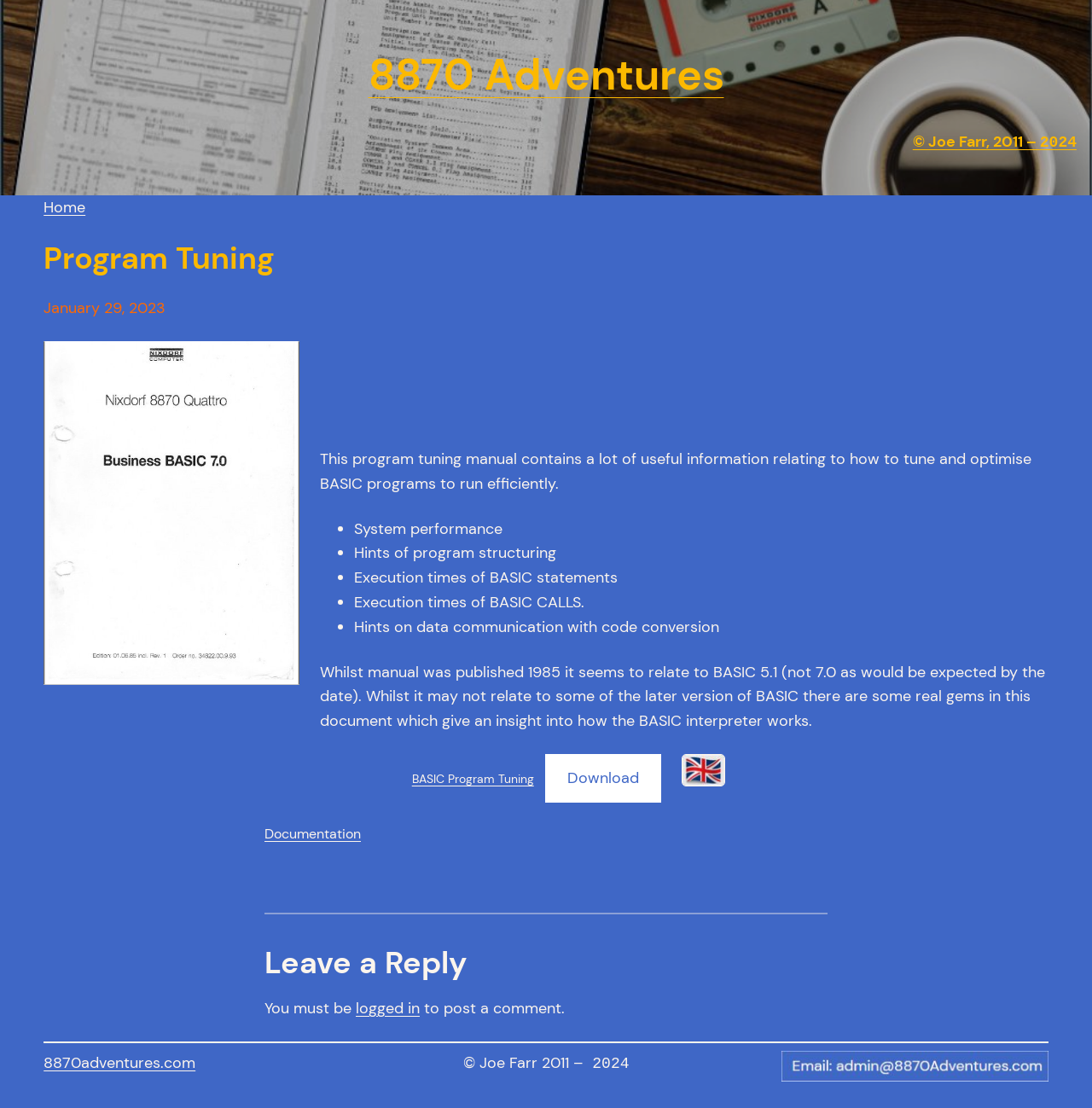What is the author's name mentioned in the webpage?
Based on the screenshot, answer the question with a single word or phrase.

Joe Farr